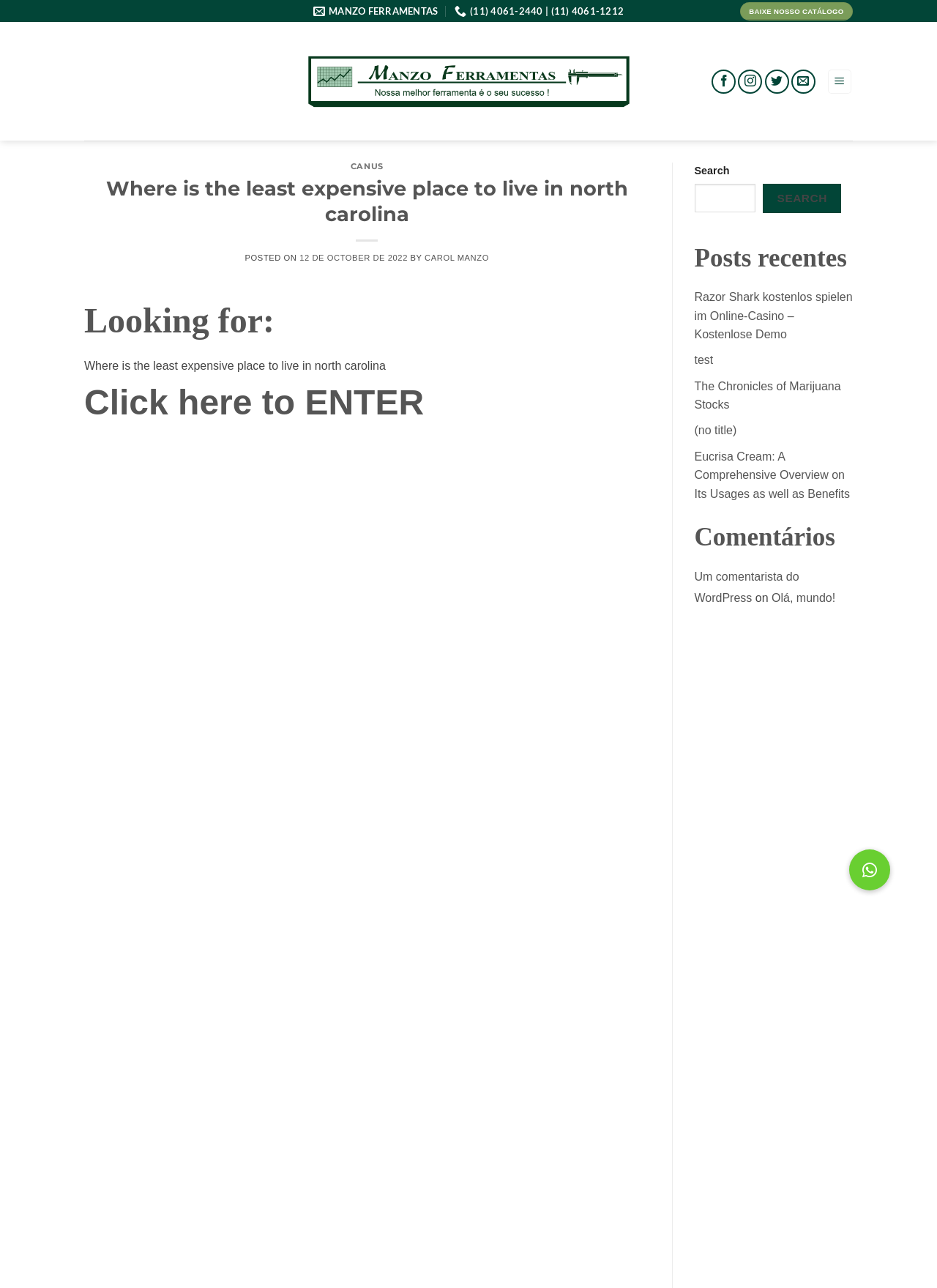Please identify the webpage's heading and generate its text content.

Where is the least expensive place to live in north carolina